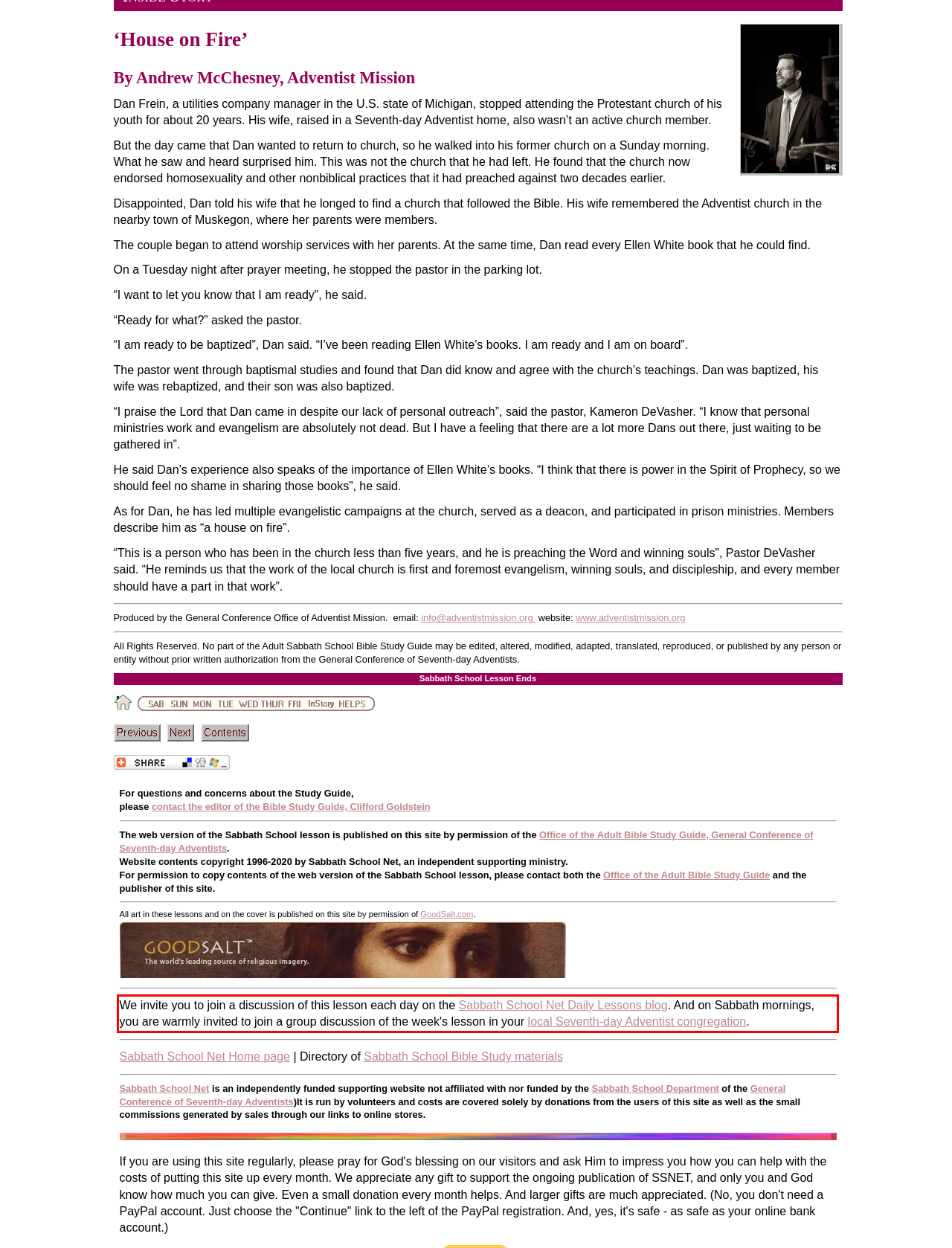Identify the red bounding box in the webpage screenshot and perform OCR to generate the text content enclosed.

We invite you to join a discussion of this lesson each day on the Sabbath School Net Daily Lessons blog. And on Sabbath mornings, you are warmly invited to join a group discussion of the week's lesson in your local Seventh-day Adventist congregation.